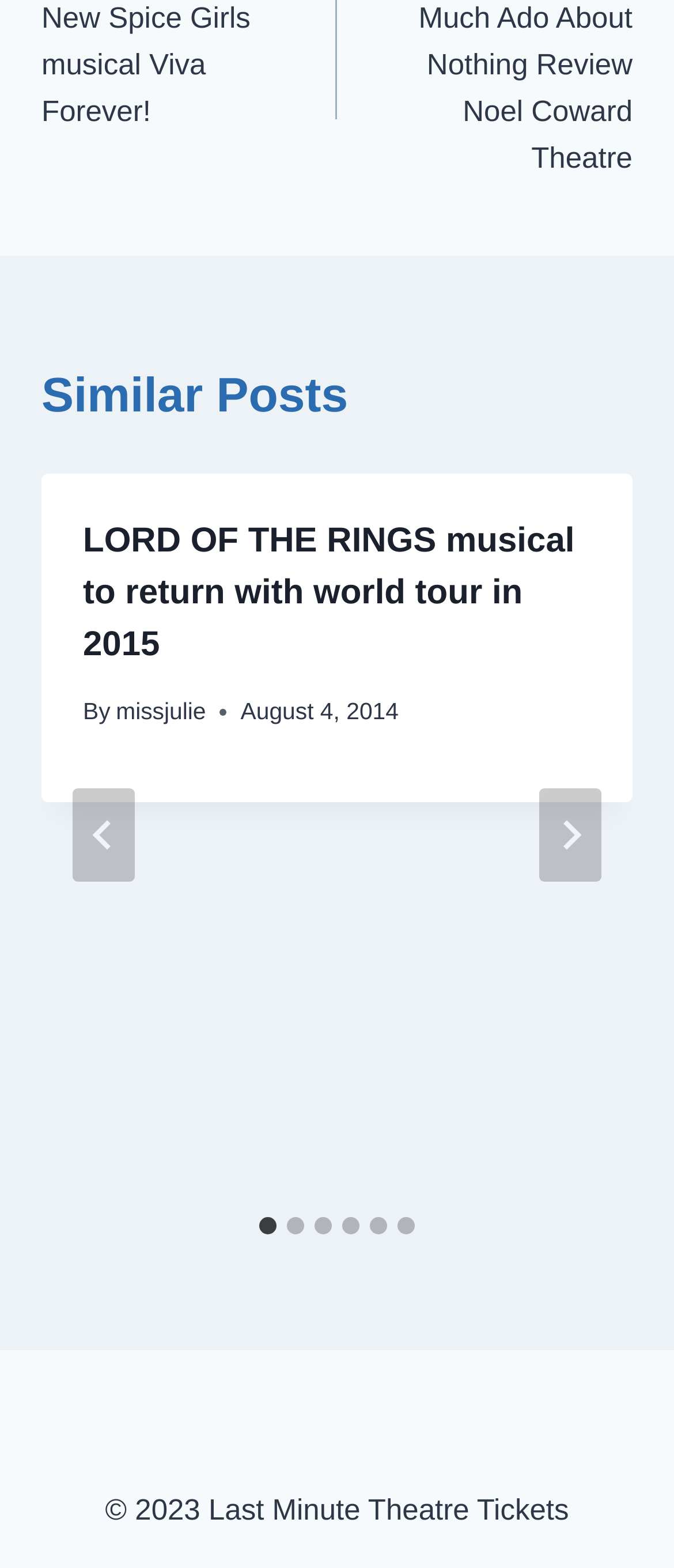Identify the bounding box of the HTML element described here: "aria-label="Next"". Provide the coordinates as four float numbers between 0 and 1: [left, top, right, bottom].

[0.8, 0.473, 0.892, 0.532]